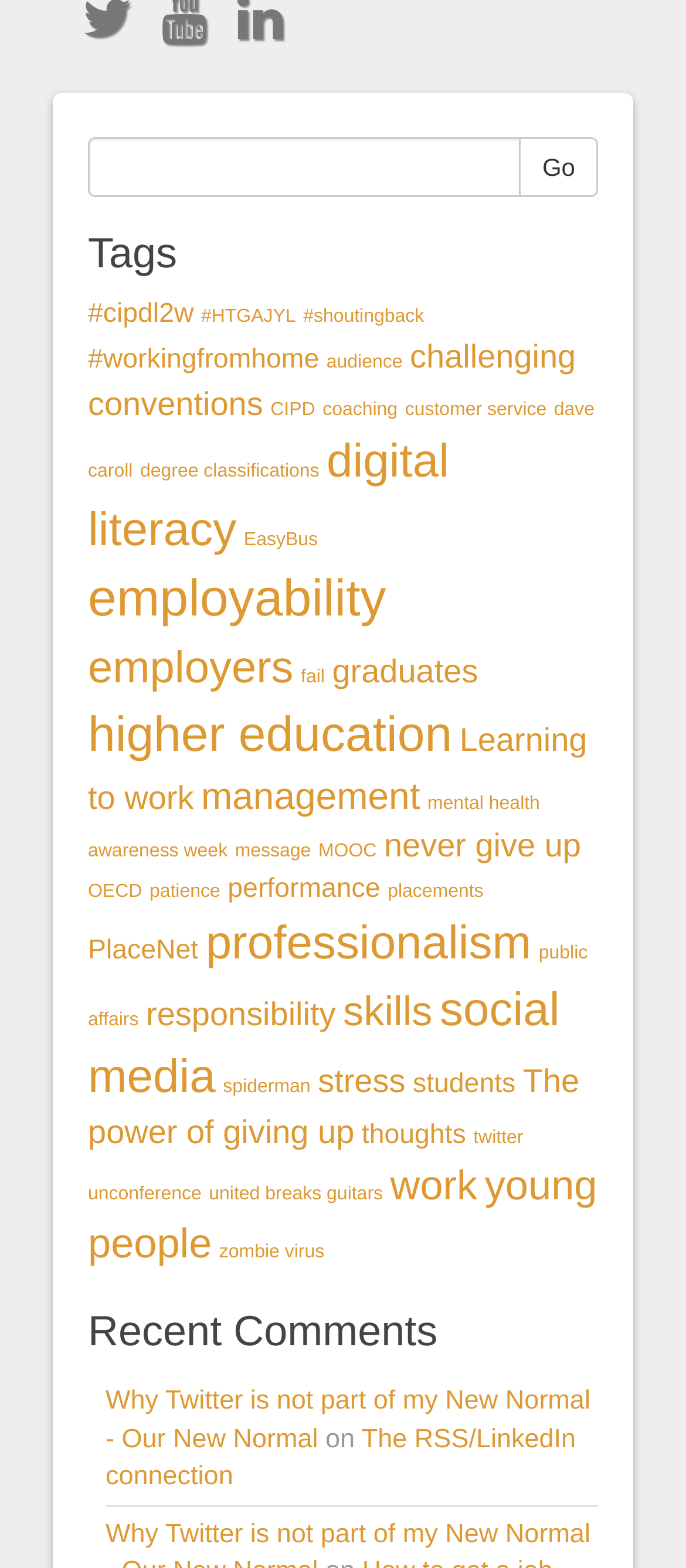Locate the bounding box coordinates of the area where you should click to accomplish the instruction: "Read the 'Recent Comments' section".

[0.128, 0.835, 0.872, 0.865]